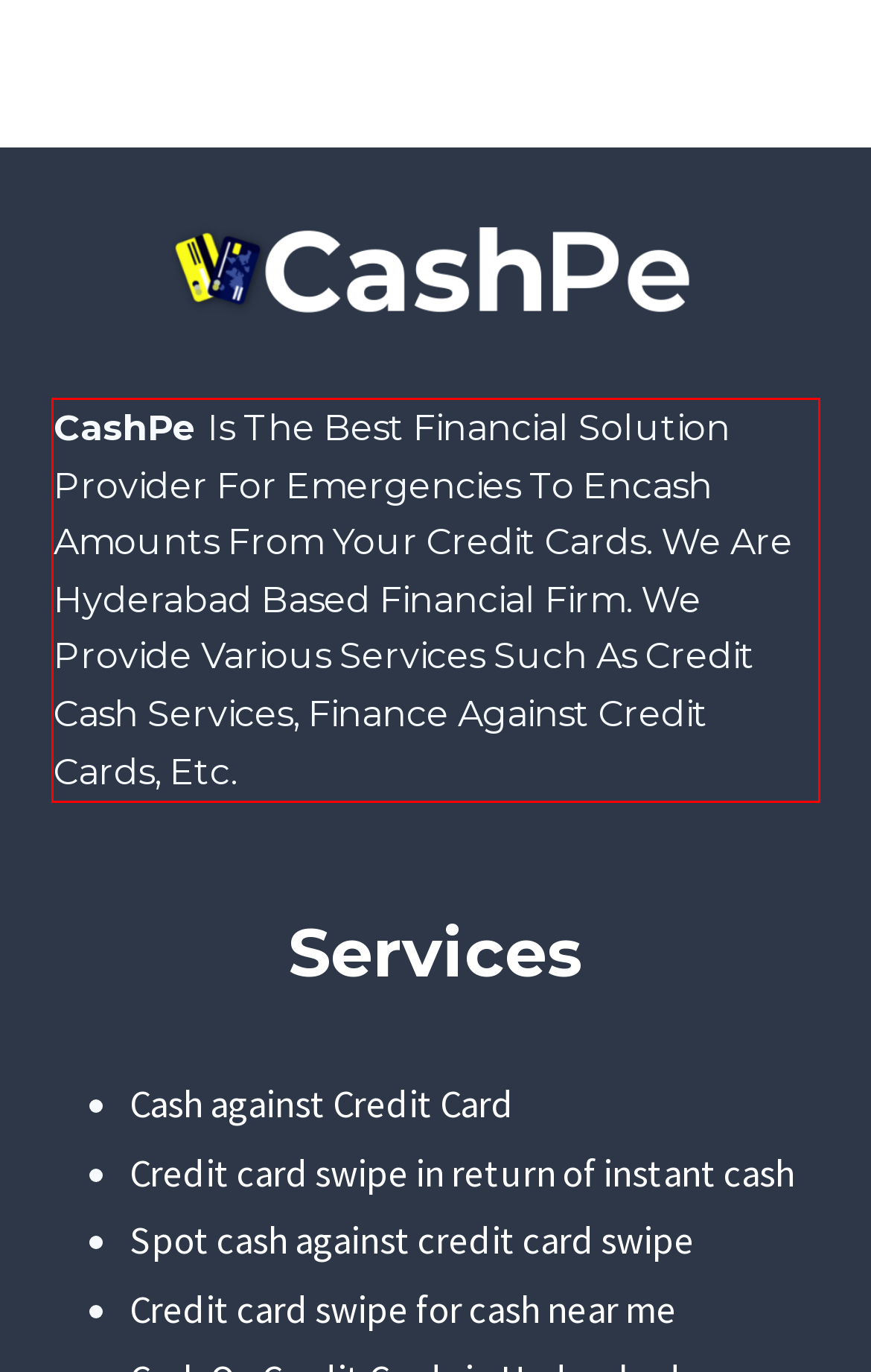With the provided screenshot of a webpage, locate the red bounding box and perform OCR to extract the text content inside it.

CashPe Is The Best Financial Solution Provider For Emergencies To Encash Amounts From Your Credit Cards. We Are Hyderabad Based Financial Firm. We Provide Various Services Such As Credit Cash Services, Finance Against Credit Cards, Etc.